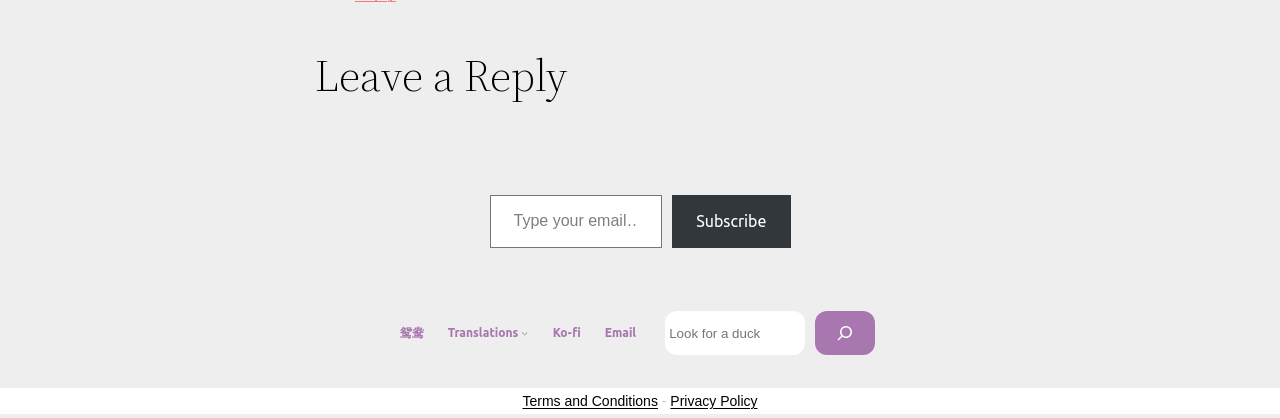What are the navigation links in the header?
Please provide a comprehensive and detailed answer to the question.

The navigation links are located in the header section of the webpage, and they include links to '鸳鸯', 'Translations', 'Ko-fi', and 'Email'. These links likely provide access to different sections or features of the website.